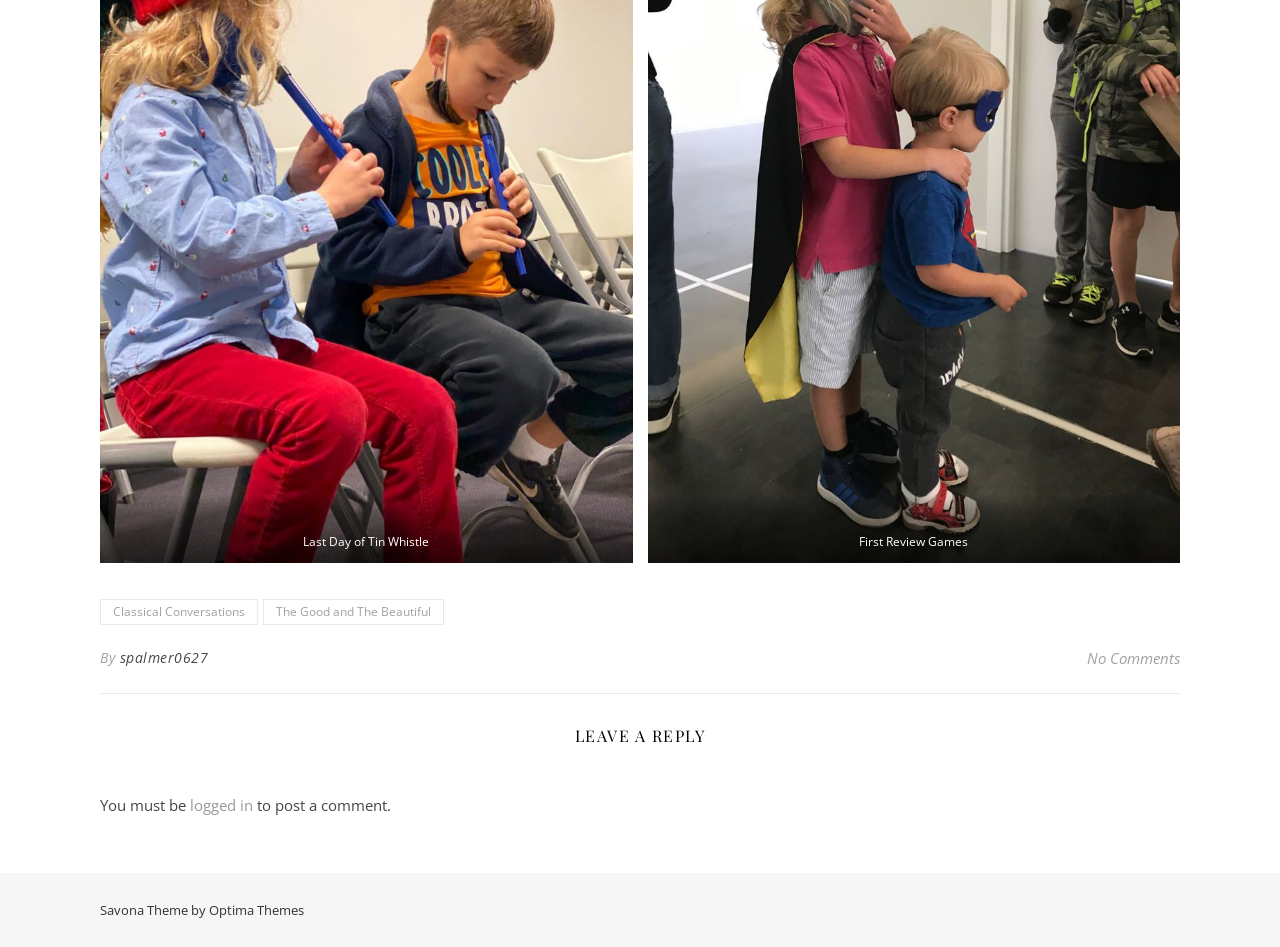Identify the bounding box of the UI element described as follows: "No Comments". Provide the coordinates as four float numbers in the range of 0 to 1 [left, top, right, bottom].

[0.849, 0.679, 0.922, 0.711]